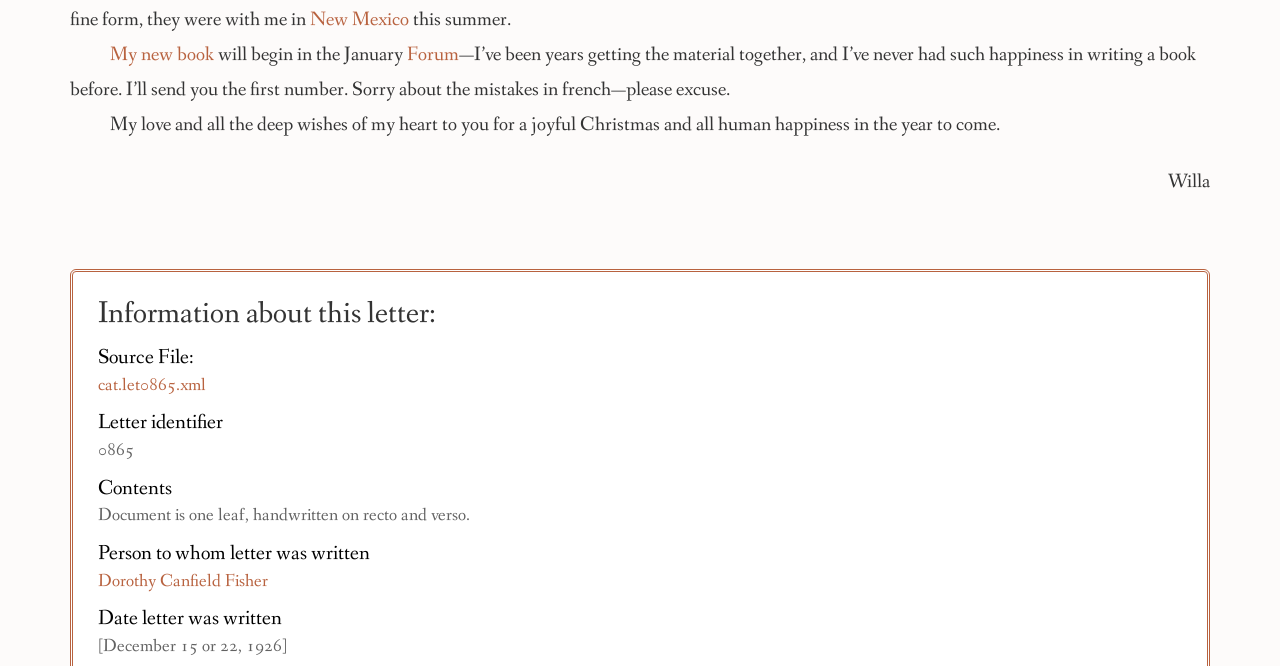Provide the bounding box coordinates of the UI element this sentence describes: "New Mexico12".

[0.242, 0.011, 0.32, 0.05]